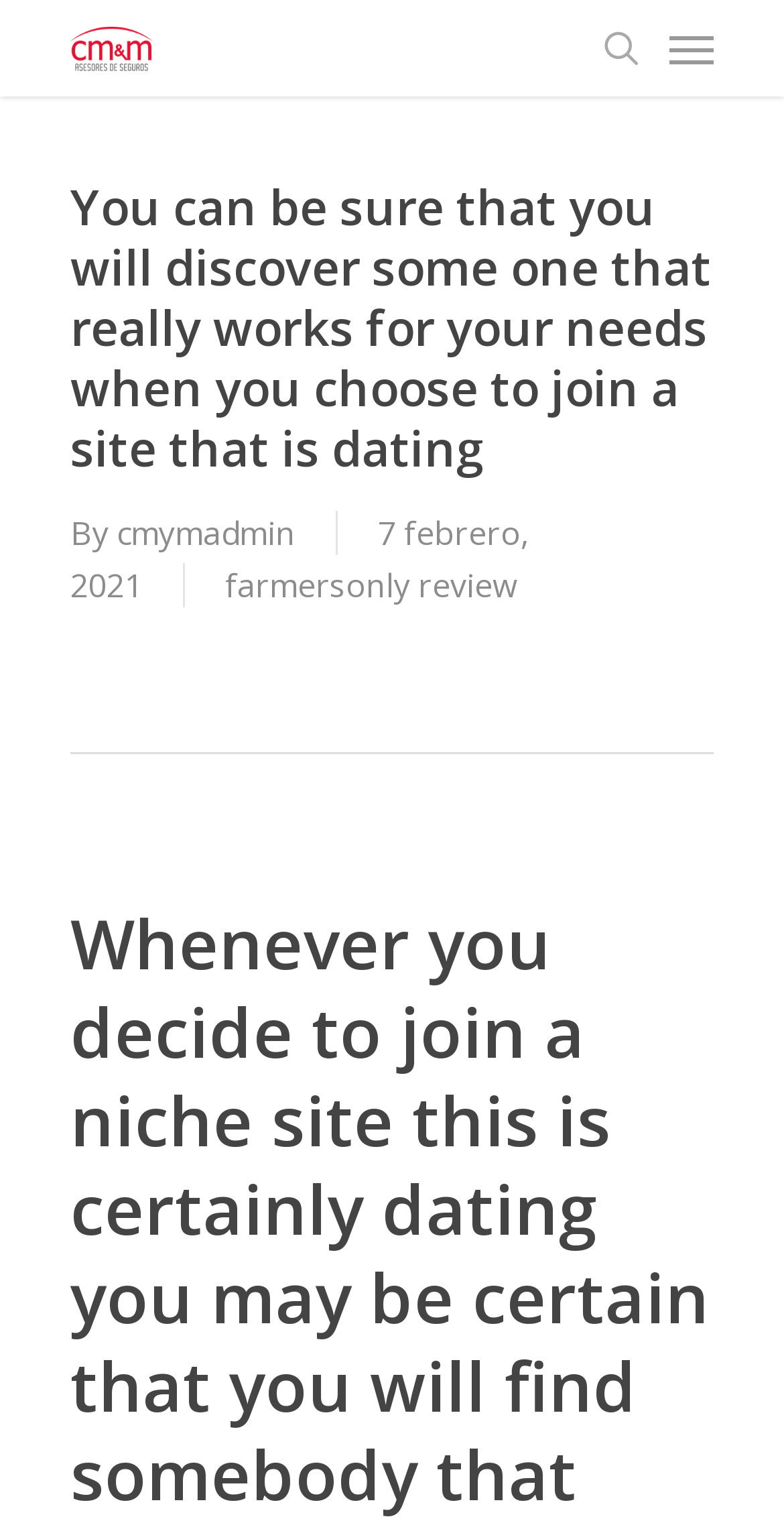Reply to the question with a single word or phrase:
How many links are there at the top of the page?

2